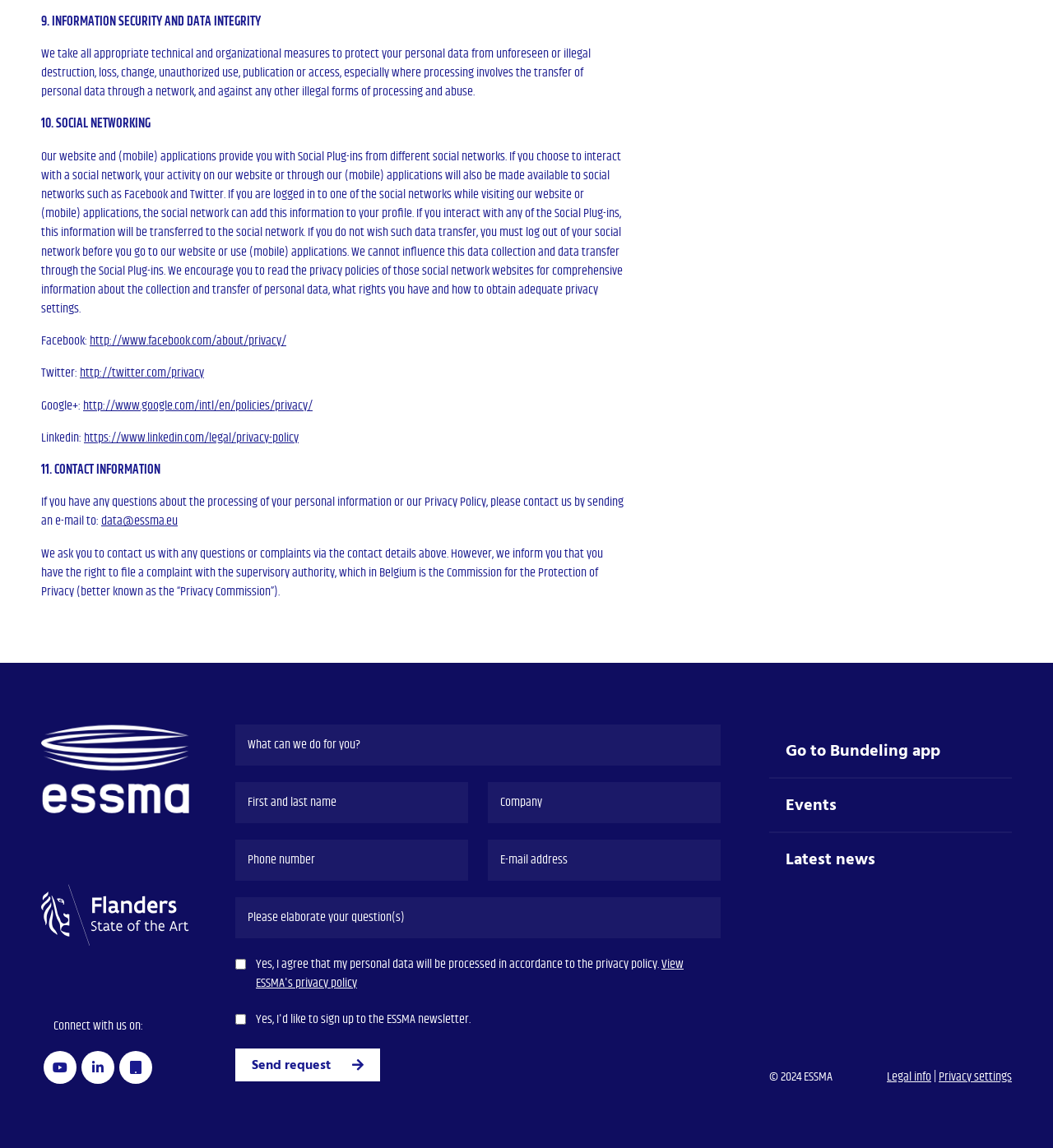Please find the bounding box coordinates of the element that needs to be clicked to perform the following instruction: "Click on Facebook privacy policy". The bounding box coordinates should be four float numbers between 0 and 1, represented as [left, top, right, bottom].

[0.085, 0.288, 0.272, 0.306]